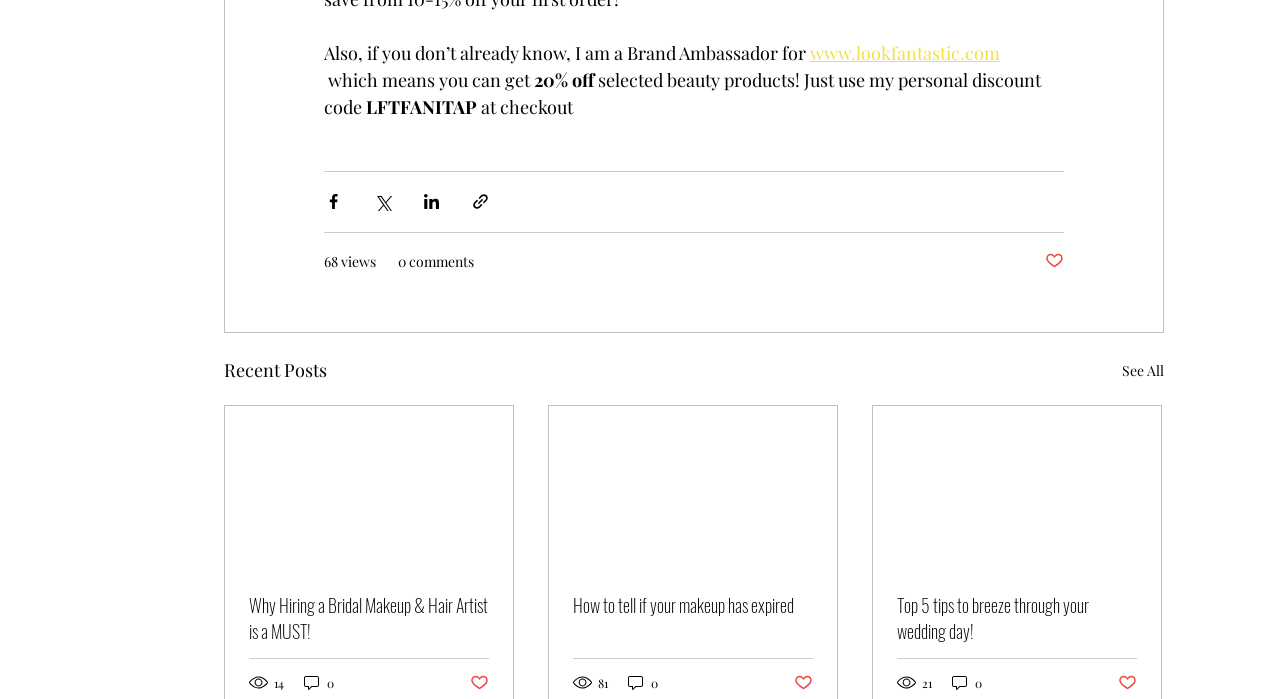Find the bounding box coordinates of the element's region that should be clicked in order to follow the given instruction: "Share via Facebook". The coordinates should consist of four float numbers between 0 and 1, i.e., [left, top, right, bottom].

[0.253, 0.275, 0.268, 0.302]